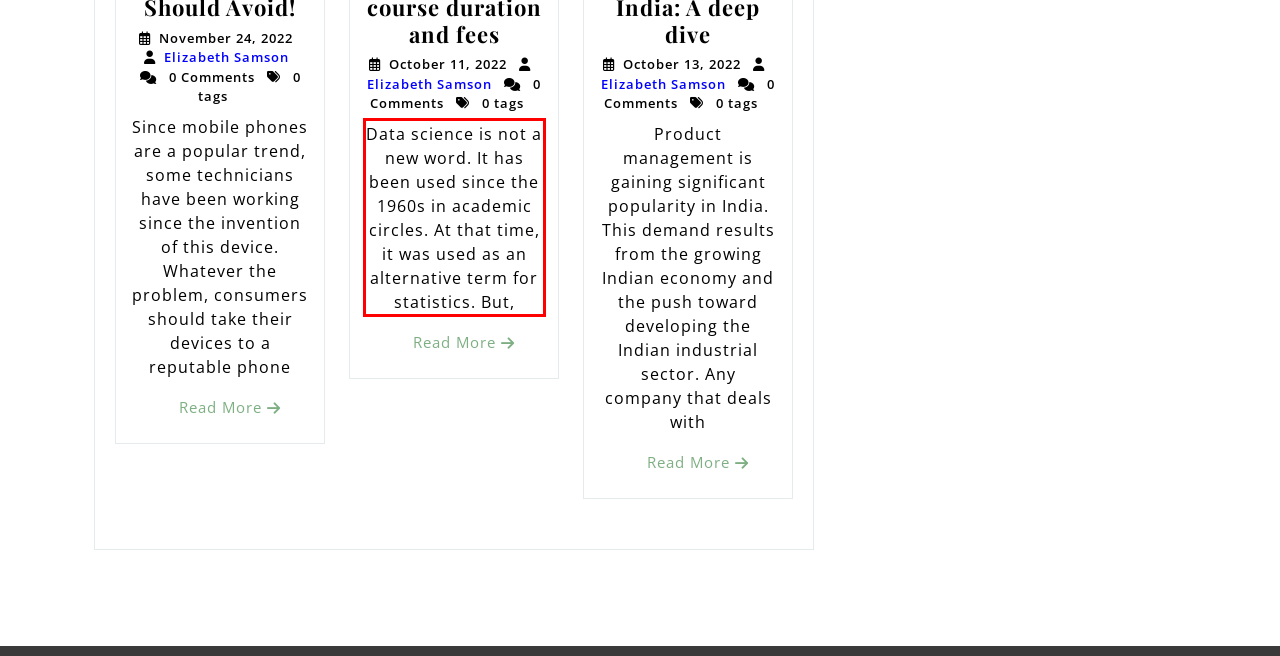You have a webpage screenshot with a red rectangle surrounding a UI element. Extract the text content from within this red bounding box.

Data science is not a new word. It has been used since the 1960s in academic circles. At that time, it was used as an alternative term for statistics. But,